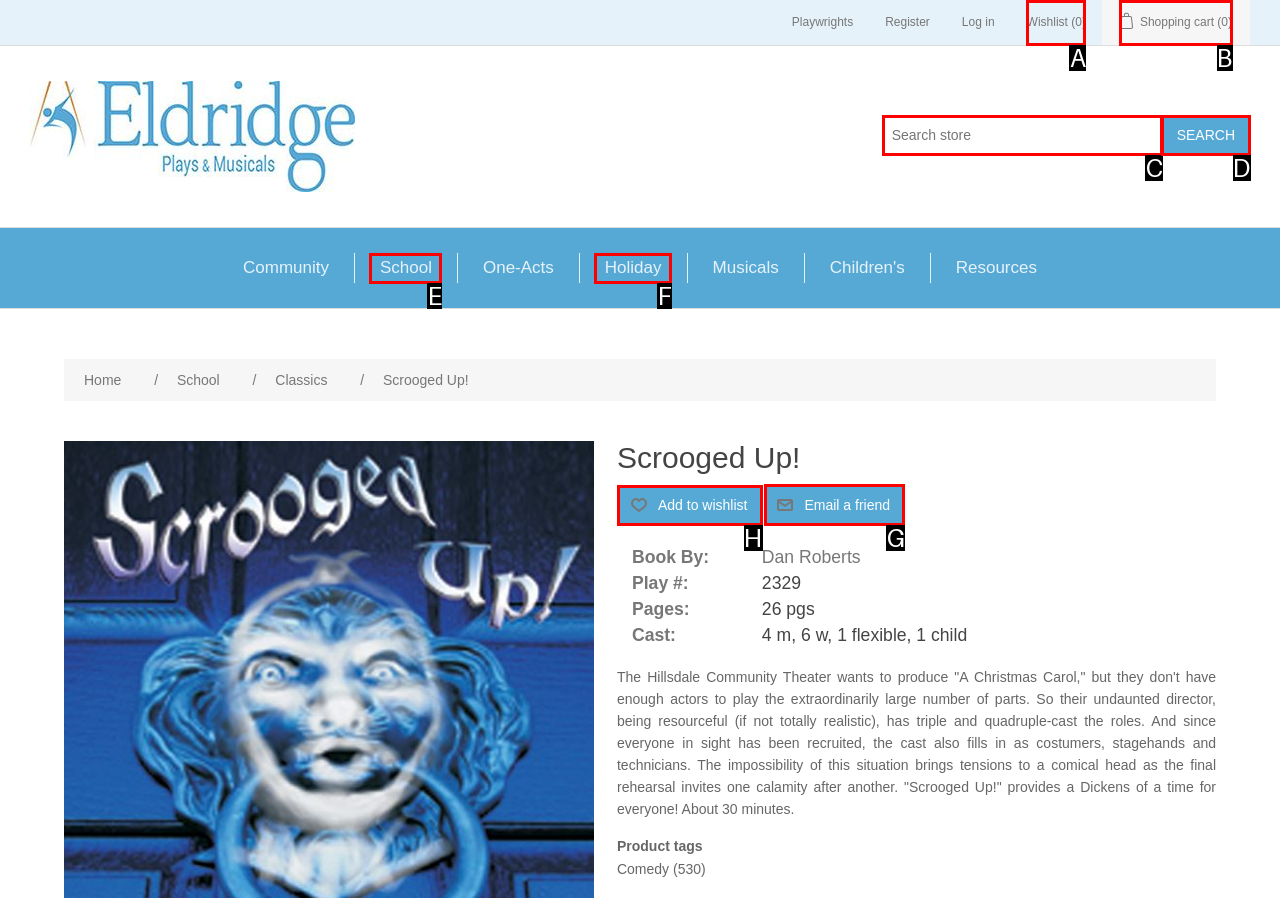Point out the UI element to be clicked for this instruction: Email a friend about this play. Provide the answer as the letter of the chosen element.

G